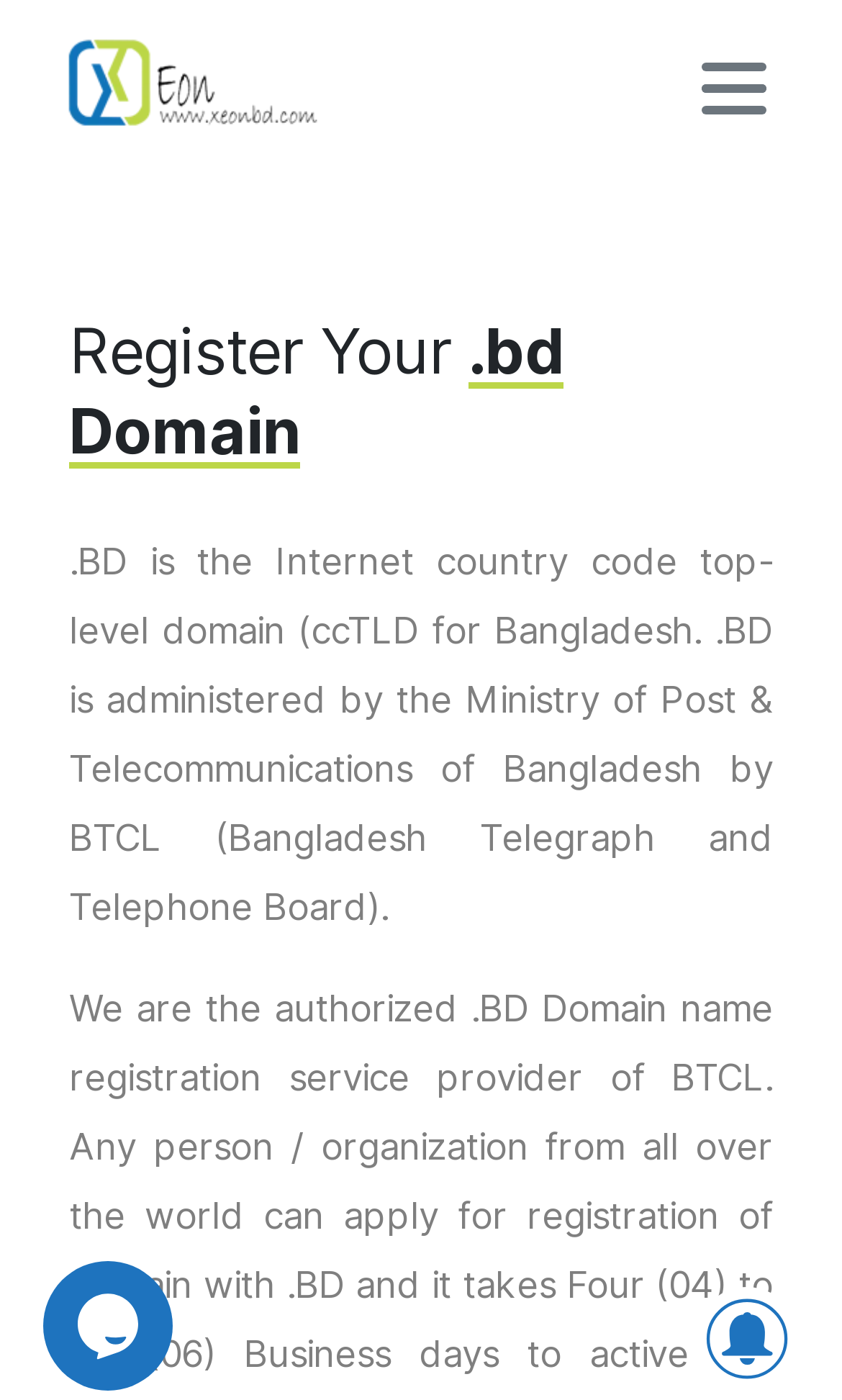Please provide the bounding box coordinates in the format (top-left x, top-left y, bottom-right x, bottom-right y). Remember, all values are floating point numbers between 0 and 1. What is the bounding box coordinate of the region described as: aria-label="Toggle navigation"

[0.821, 0.037, 0.923, 0.089]